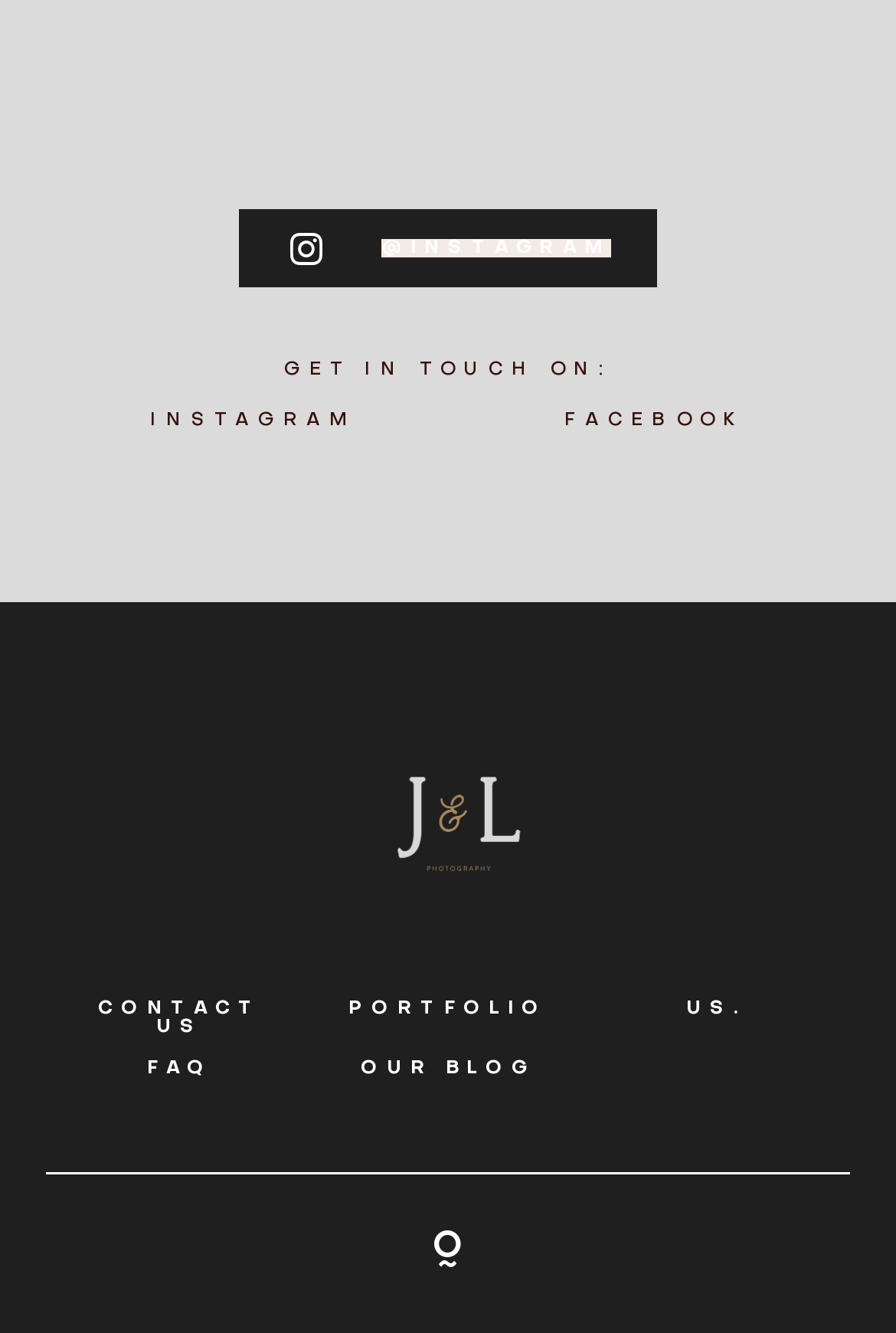Determine the bounding box coordinates of the region I should click to achieve the following instruction: "Check FAQ". Ensure the bounding box coordinates are four float numbers between 0 and 1, i.e., [left, top, right, bottom].

[0.164, 0.795, 0.238, 0.808]